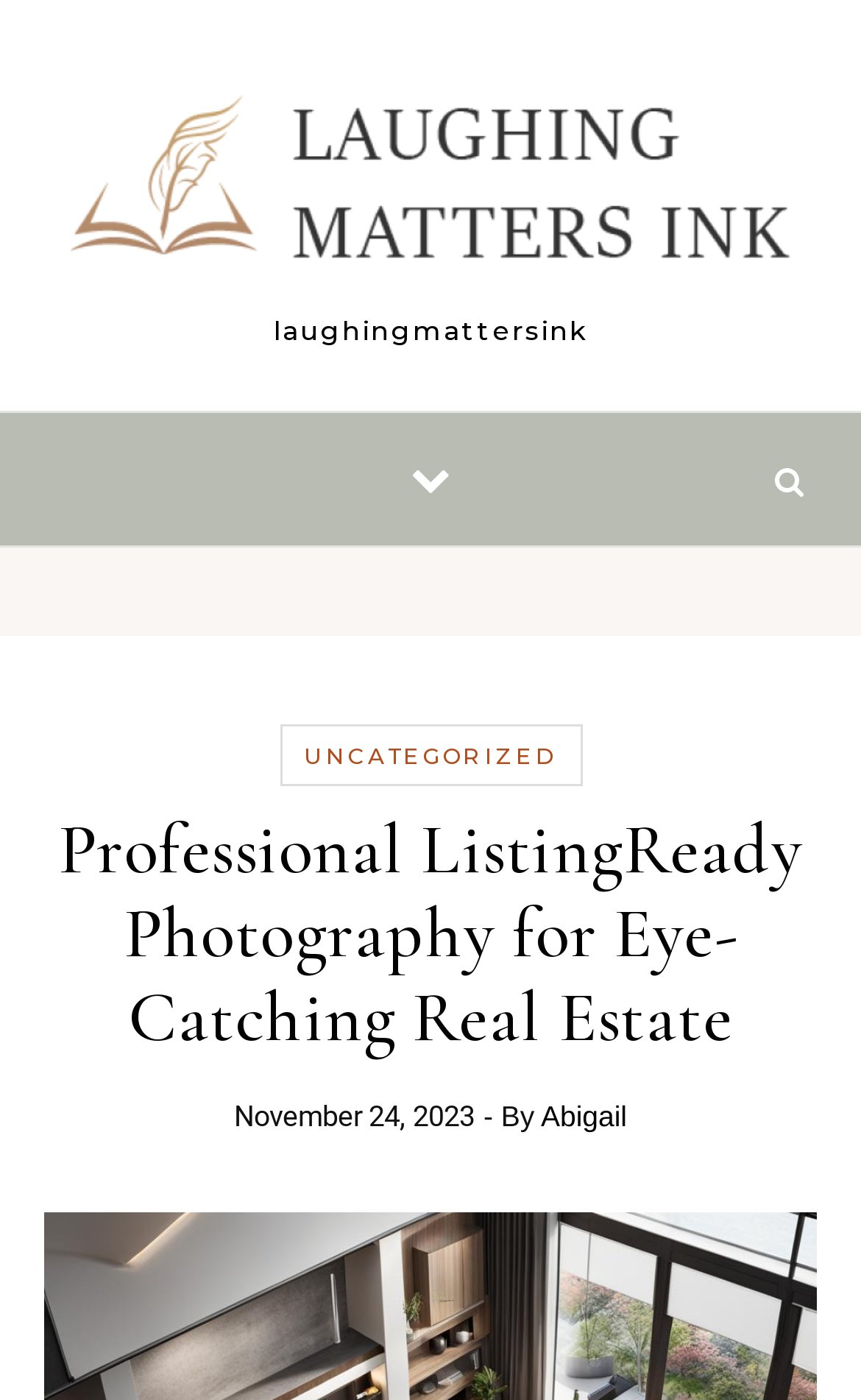Identify the bounding box for the given UI element using the description provided. Coordinates should be in the format (top-left x, top-left y, bottom-right x, bottom-right y) and must be between 0 and 1. Here is the description: Uncategorized

[0.353, 0.529, 0.647, 0.55]